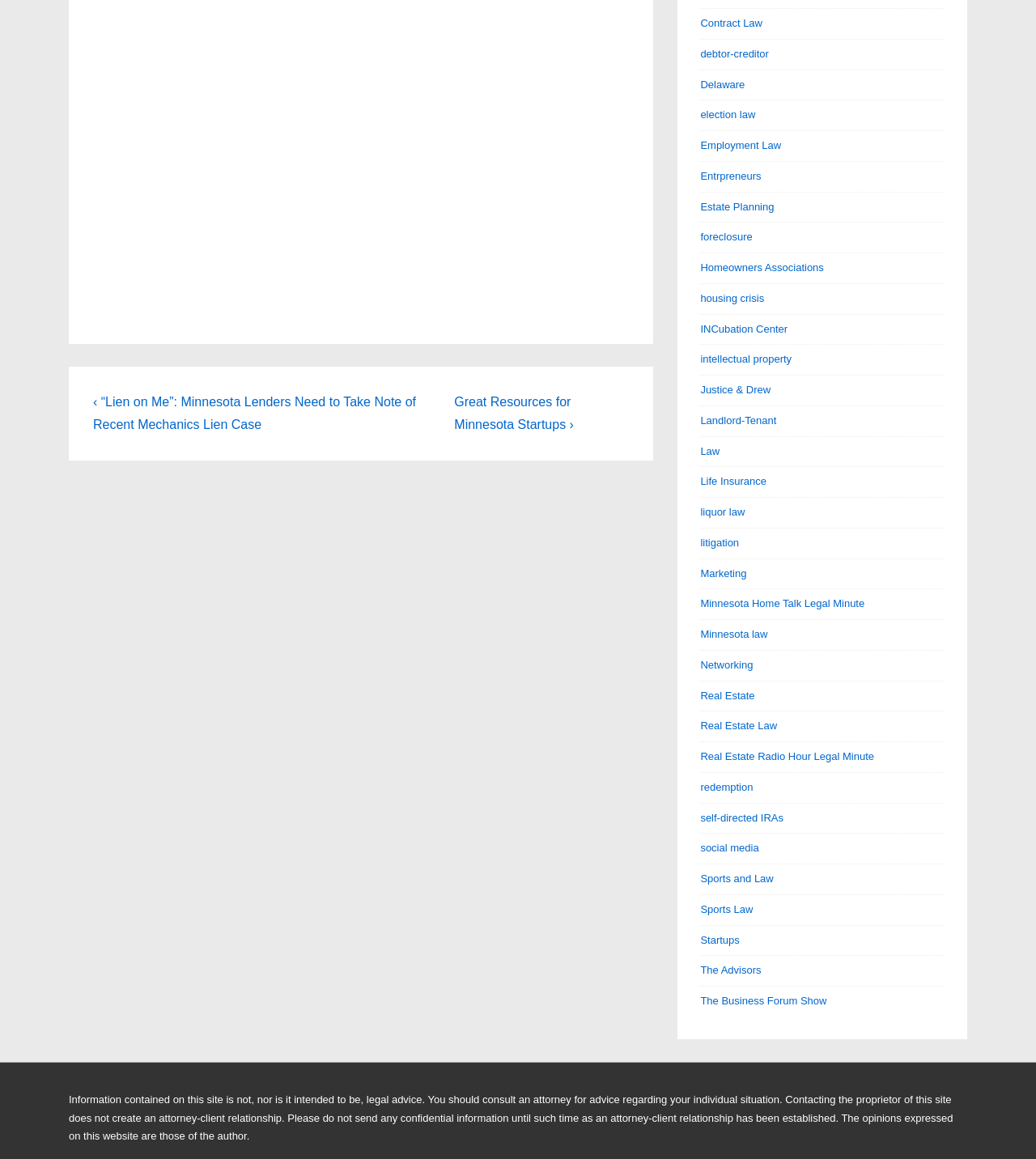Locate the bounding box coordinates of the element to click to perform the following action: 'Click on 'Previous Post''. The coordinates should be given as four float values between 0 and 1, in the form of [left, top, right, bottom].

[0.09, 0.34, 0.402, 0.372]